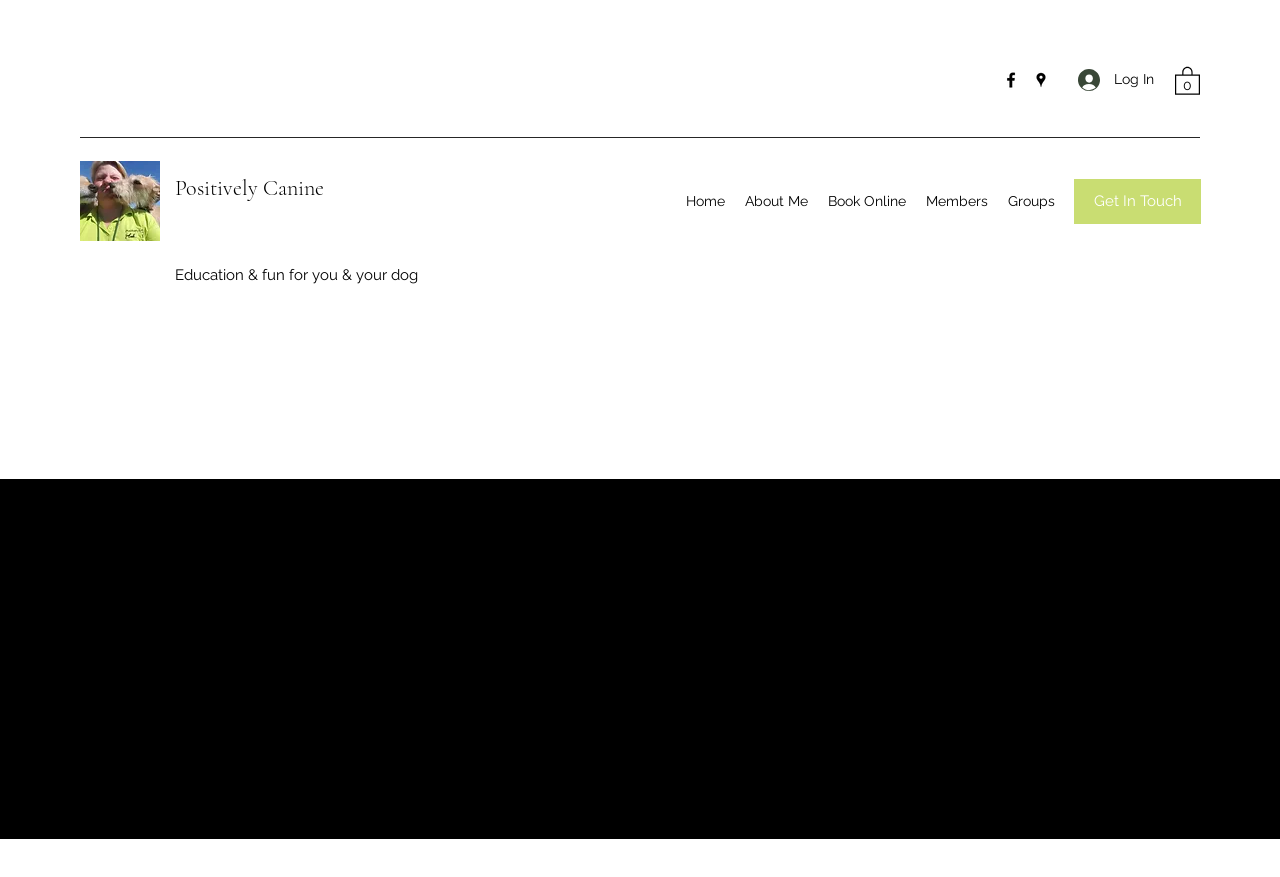Determine the coordinates of the bounding box for the clickable area needed to execute this instruction: "Visit Facebook page".

[0.782, 0.08, 0.798, 0.103]